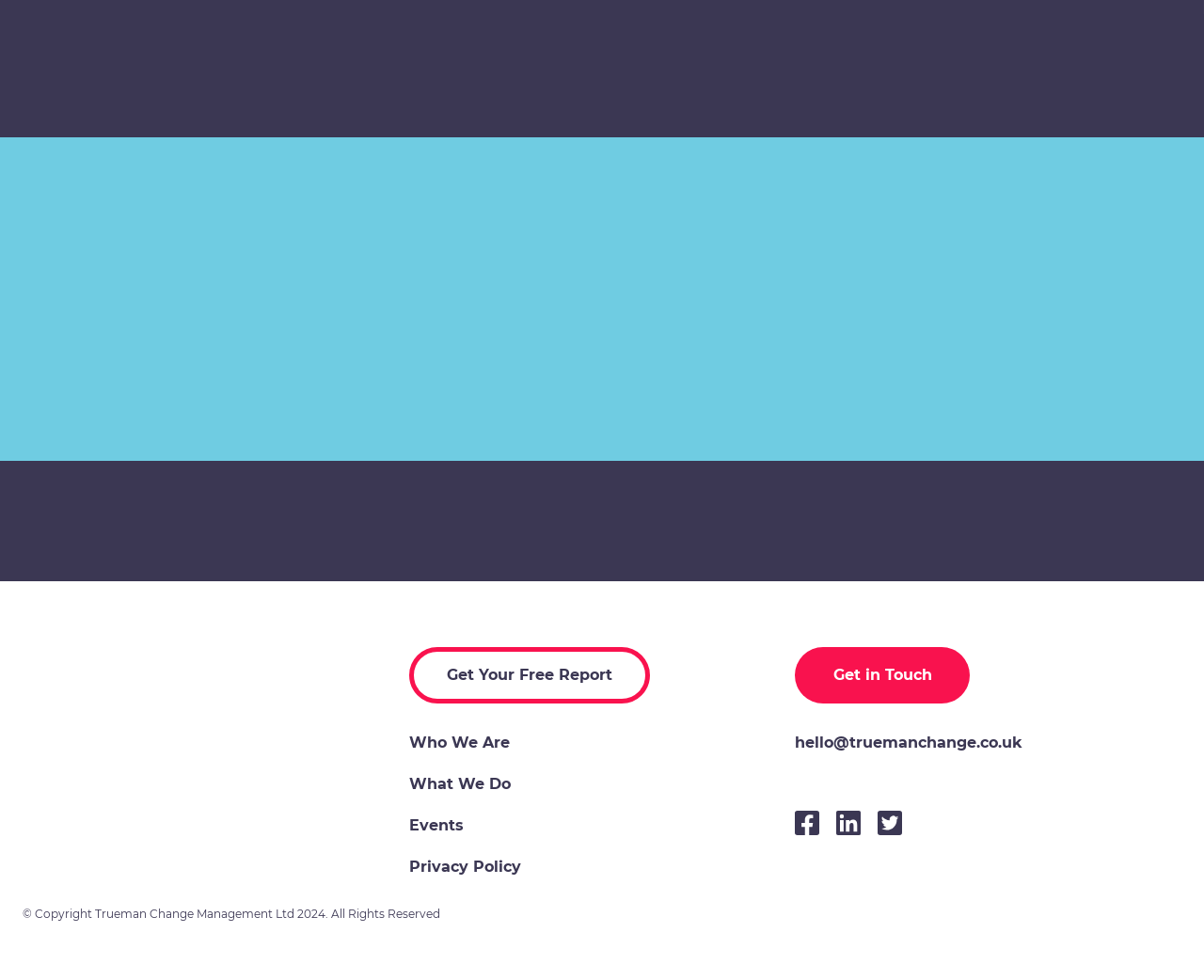Please provide the bounding box coordinates for the element that needs to be clicked to perform the following instruction: "Click on the 'Get in Touch' link". The coordinates should be given as four float numbers between 0 and 1, i.e., [left, top, right, bottom].

[0.66, 0.66, 0.806, 0.718]